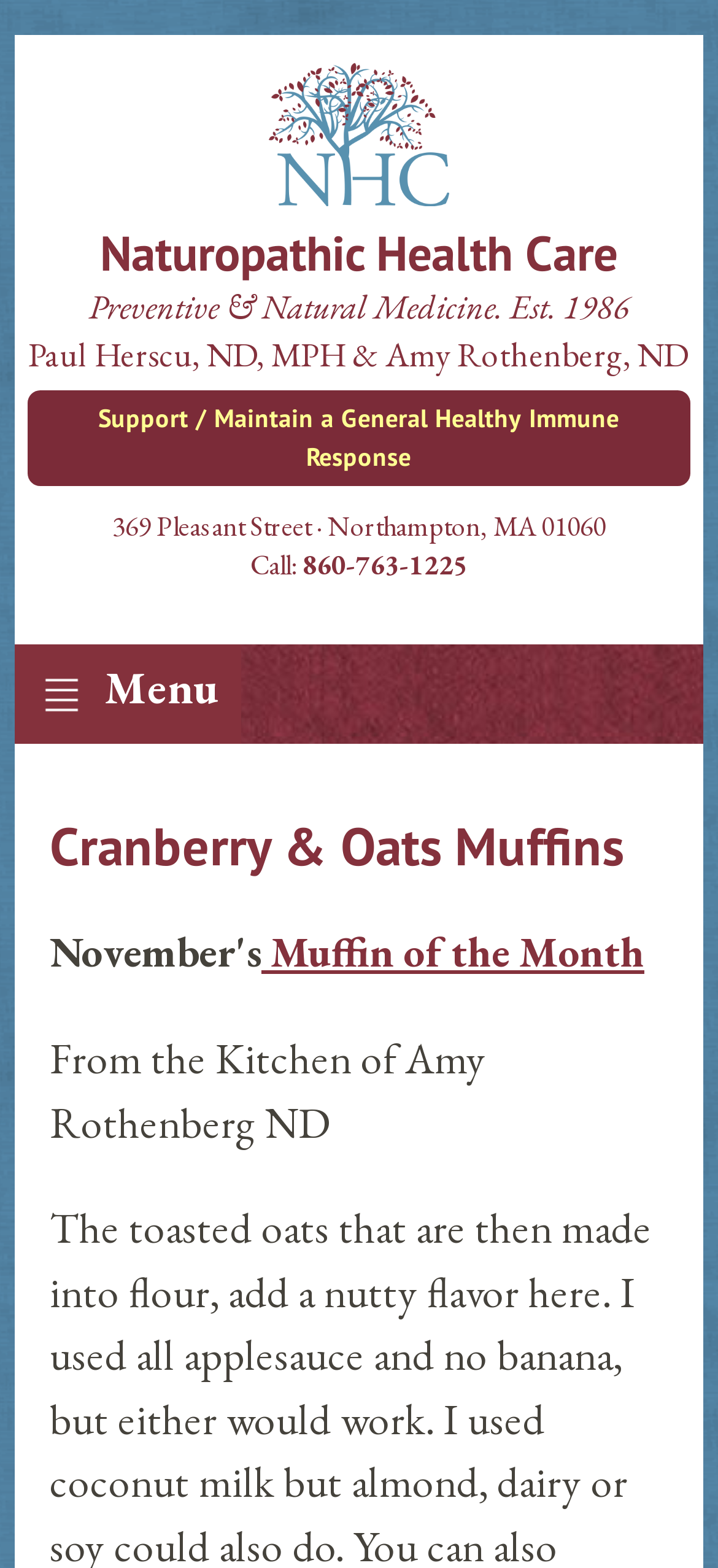Please identify the bounding box coordinates of the element's region that I should click in order to complete the following instruction: "Call the clinic using the provided phone number". The bounding box coordinates consist of four float numbers between 0 and 1, i.e., [left, top, right, bottom].

[0.42, 0.348, 0.651, 0.371]